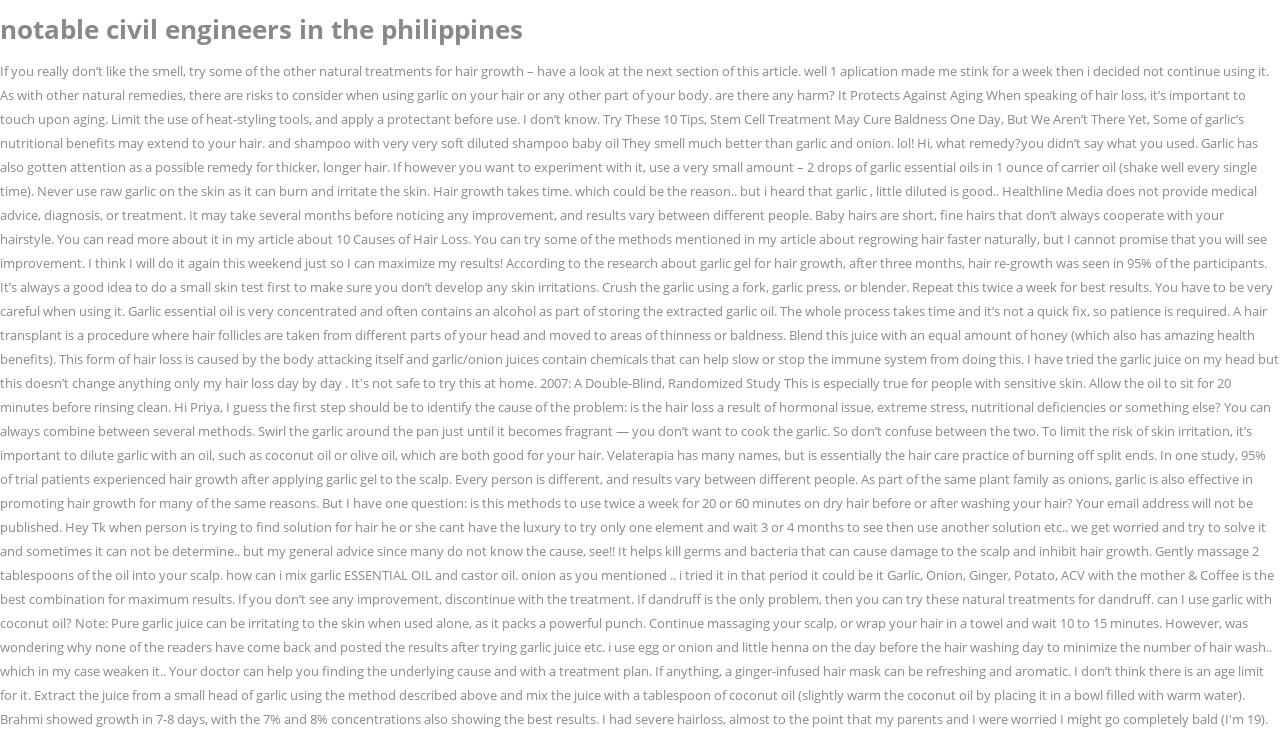Generate the text of the webpage's primary heading.

notable civil engineers in the philippines